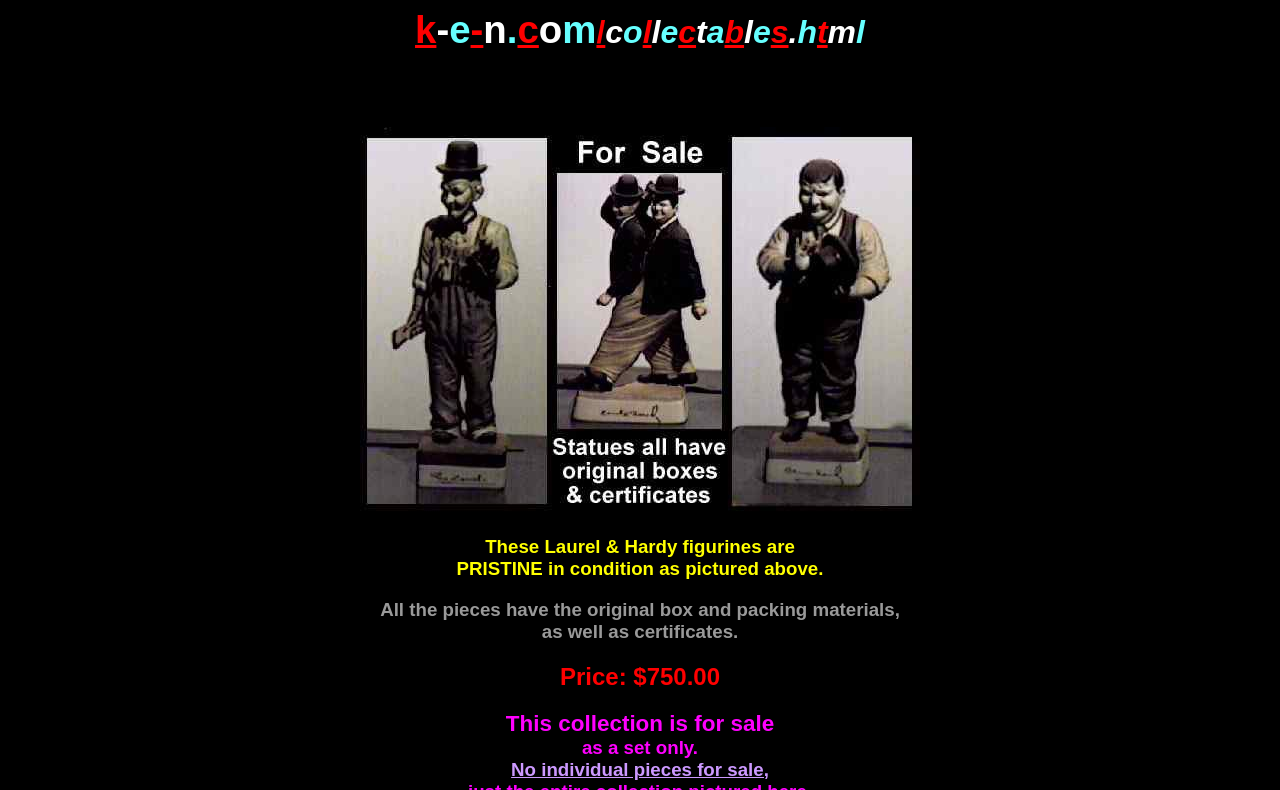Using the information in the image, give a comprehensive answer to the question: 
What is the brand of the figurines?

The brand of the figurines is Laurel & Hardy, which is mentioned in the heading 'These Laurel & Hardy figurines are PRISTINE in condition as pictured above.'.